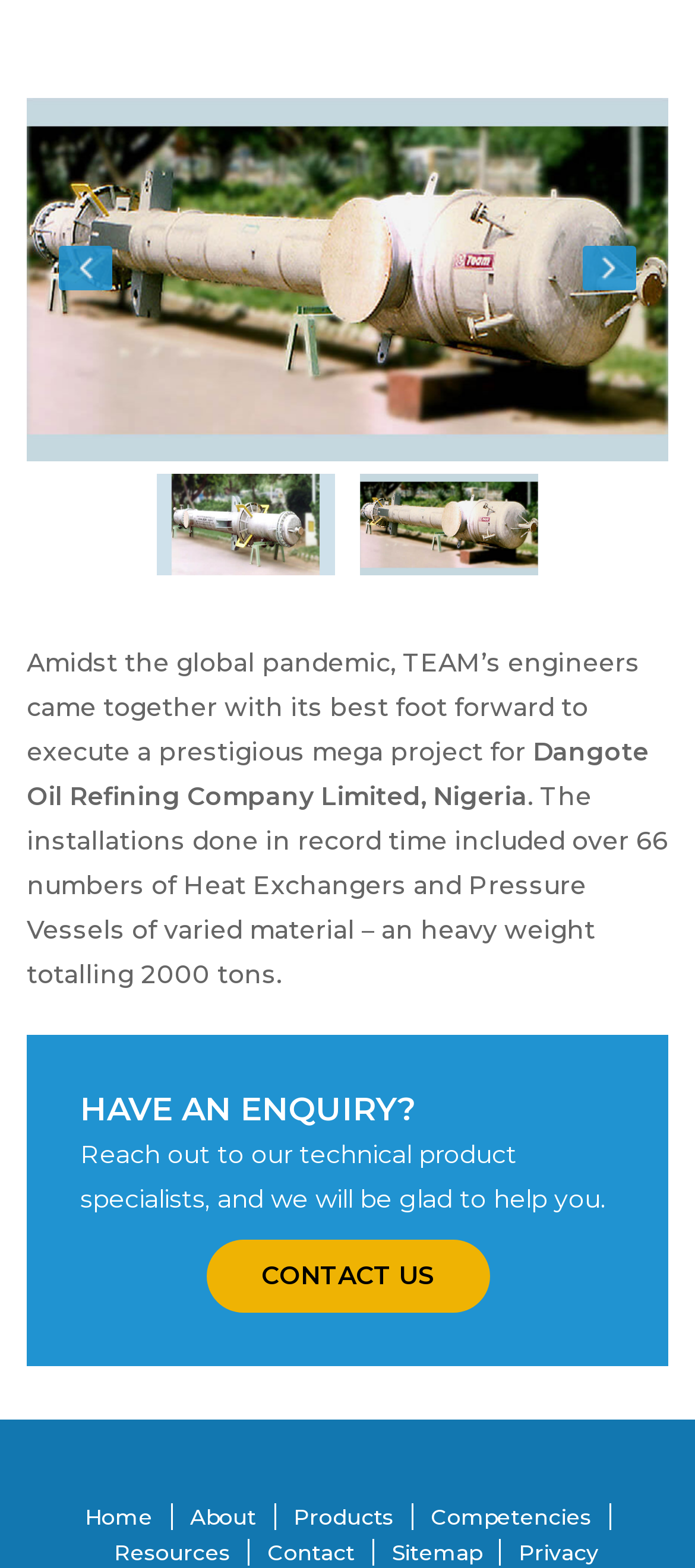Locate the coordinates of the bounding box for the clickable region that fulfills this instruction: "Click the 'Previous' button".

[0.838, 0.156, 0.915, 0.185]